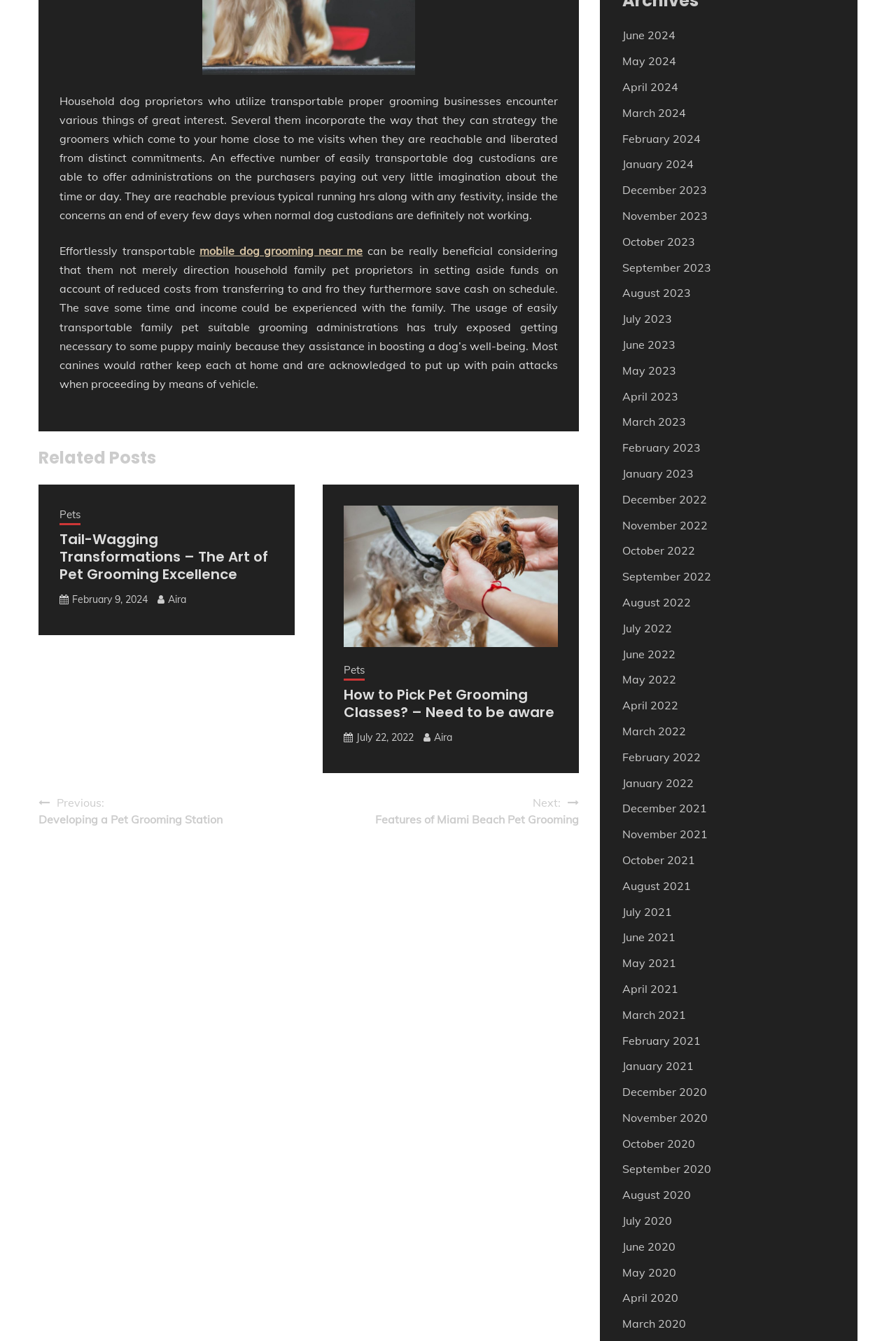Please specify the bounding box coordinates of the clickable section necessary to execute the following command: "click on 'mobile dog grooming near me'".

[0.223, 0.182, 0.405, 0.192]